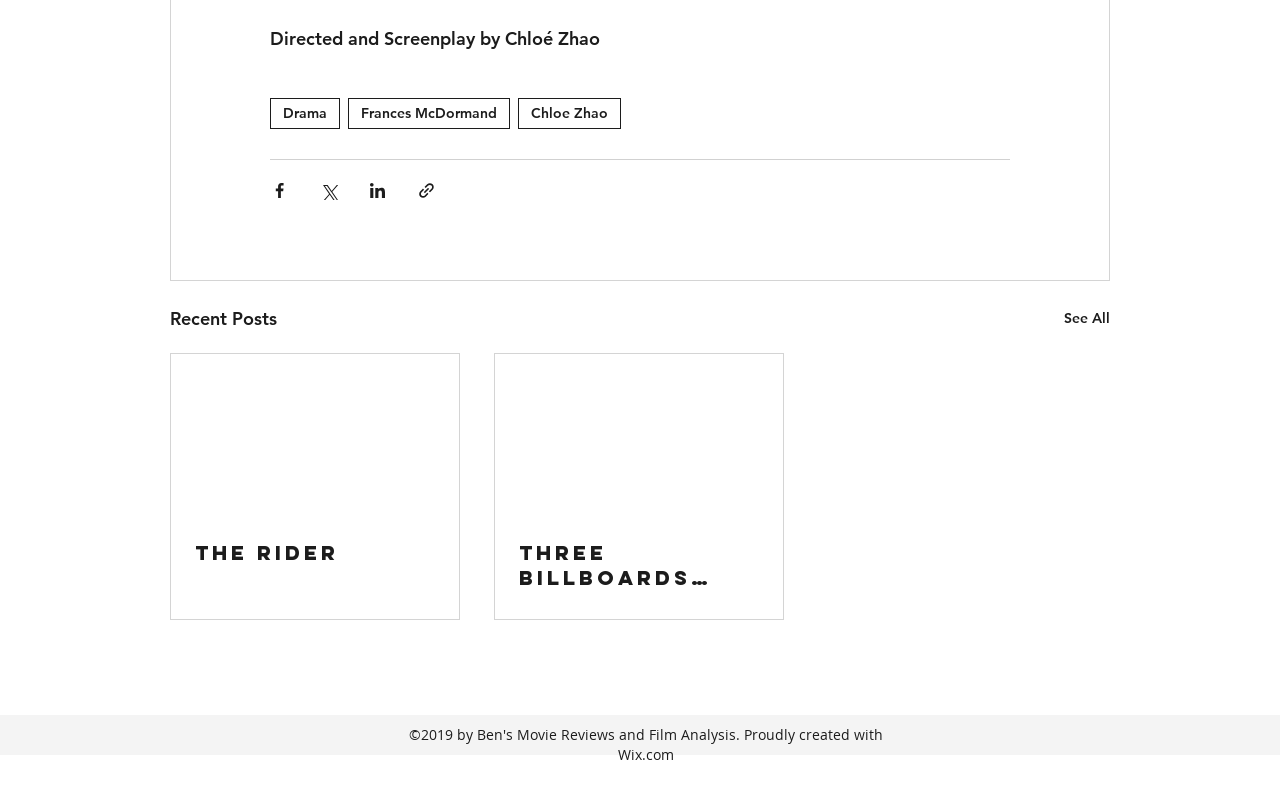What is the title of the section below the navigation?
Examine the image closely and answer the question with as much detail as possible.

The heading element 'Recent Posts' is located below the navigation element, indicating that it is the title of the section.